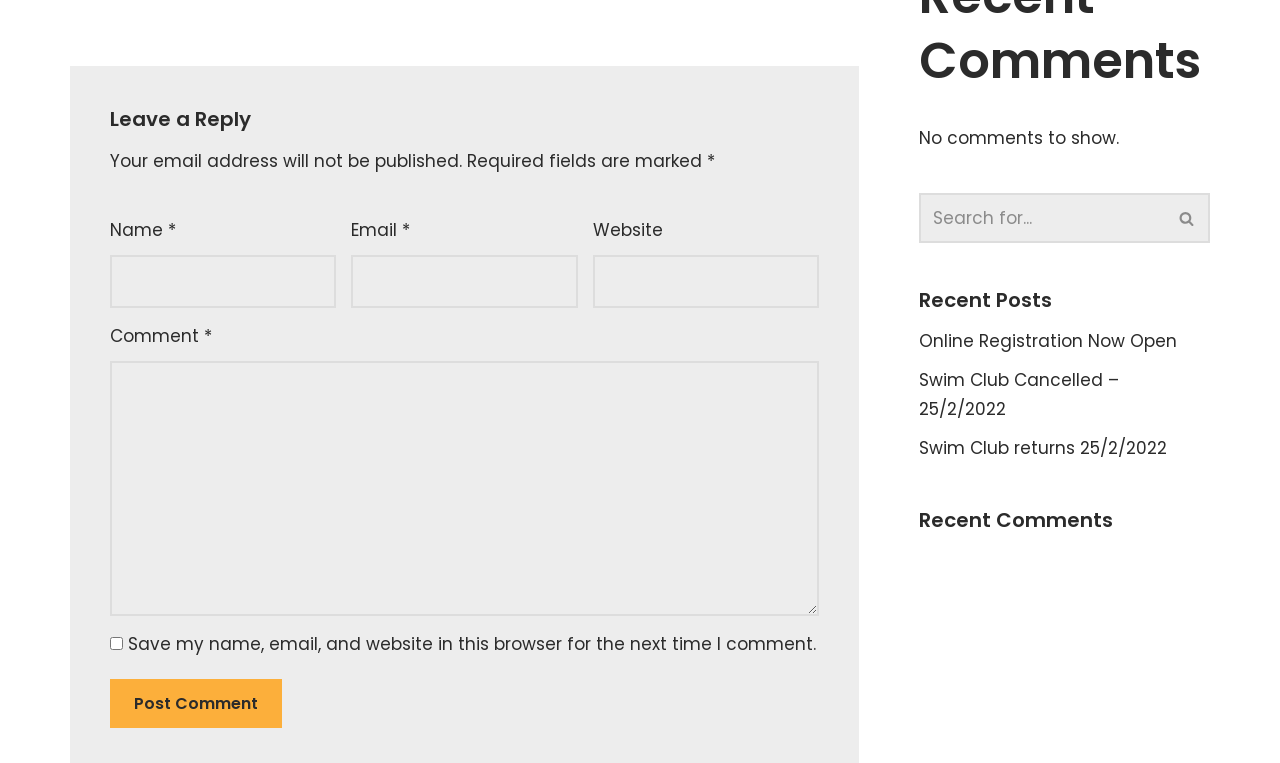Identify the bounding box for the UI element described as: "parent_node: Comment * name="comment"". The coordinates should be four float numbers between 0 and 1, i.e., [left, top, right, bottom].

[0.086, 0.473, 0.64, 0.807]